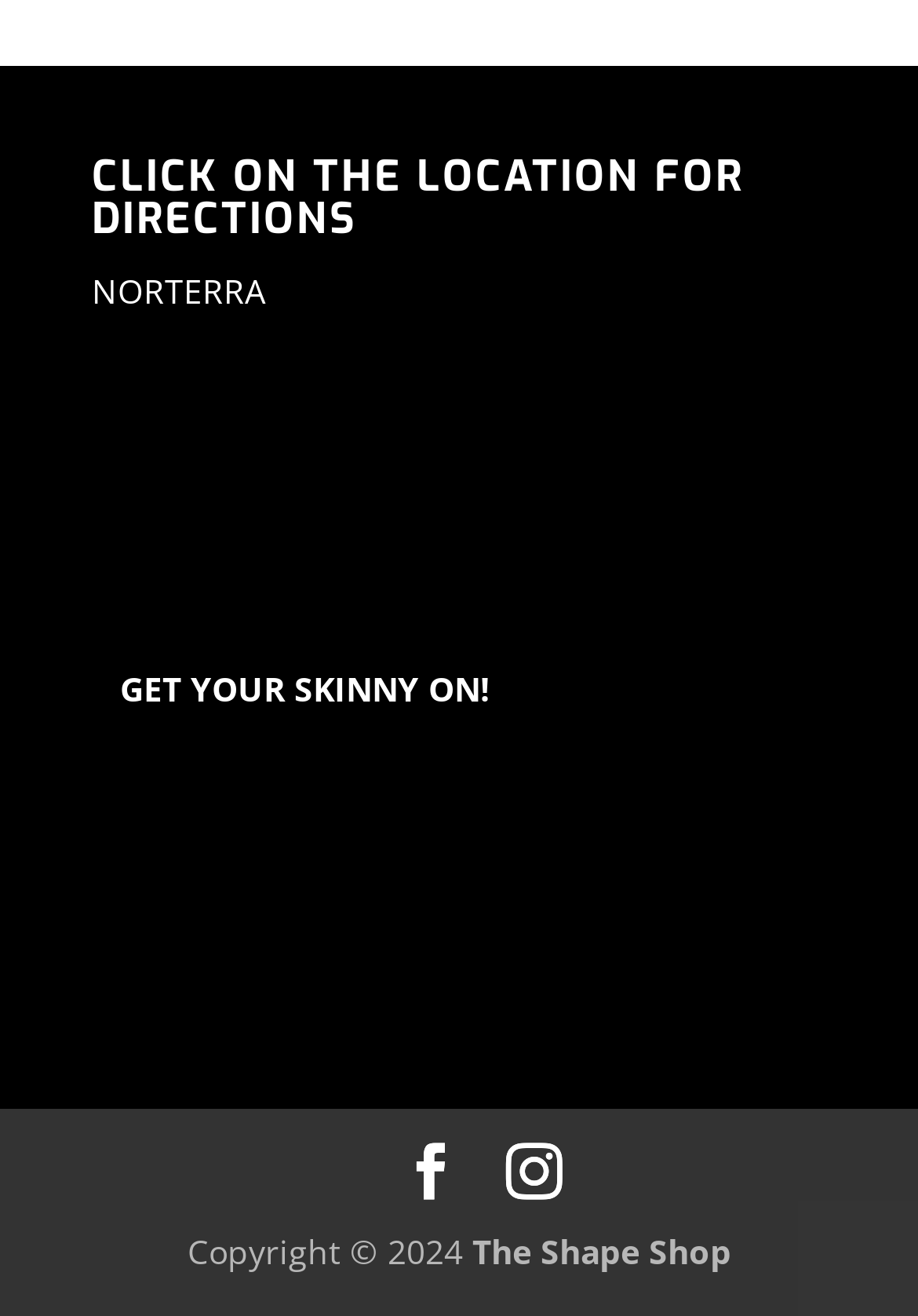What is the name of the shop?
Please give a detailed answer to the question using the information shown in the image.

The name of the shop can be found in the link element with the text 'The Shape Shop' at the bottom of the webpage, indicating that it is a related shop or business entity.